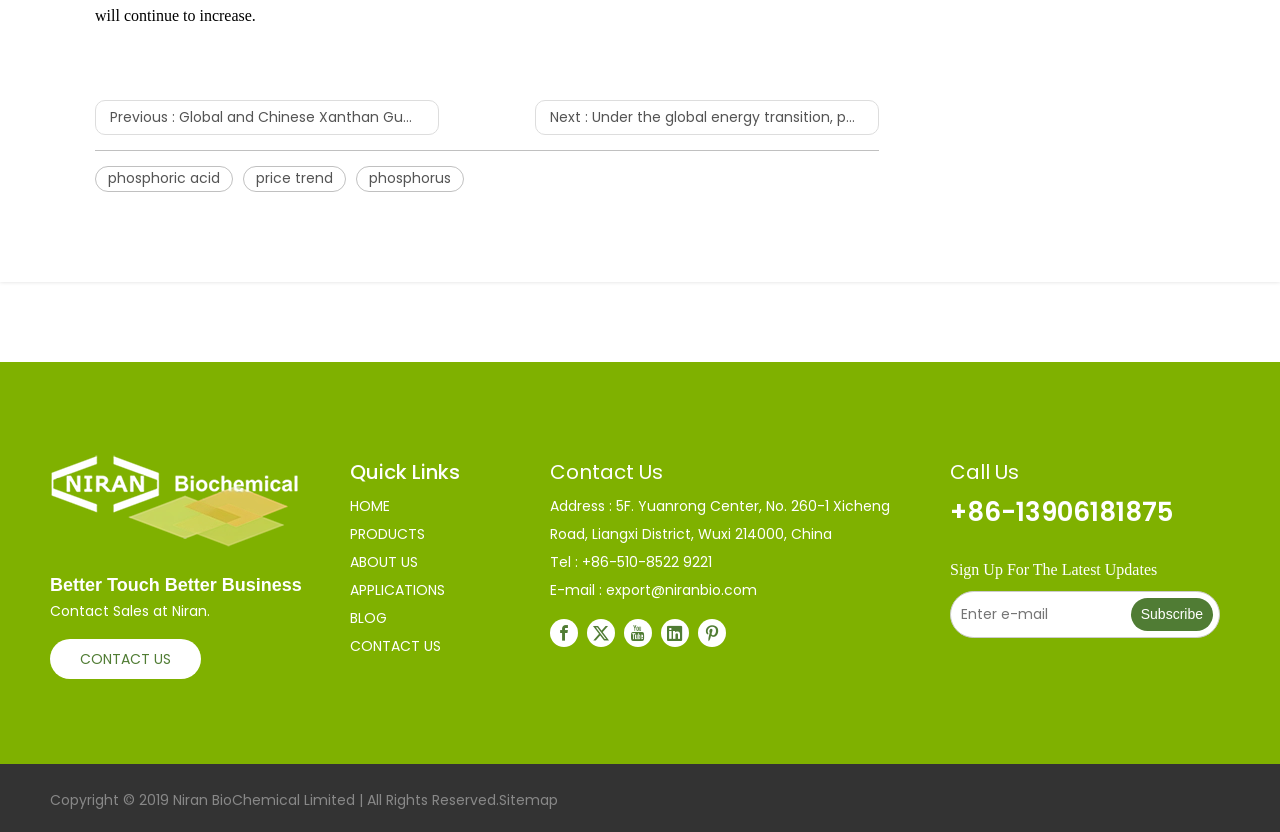Indicate the bounding box coordinates of the clickable region to achieve the following instruction: "Click on the 'Previous' link."

[0.074, 0.12, 0.343, 0.163]